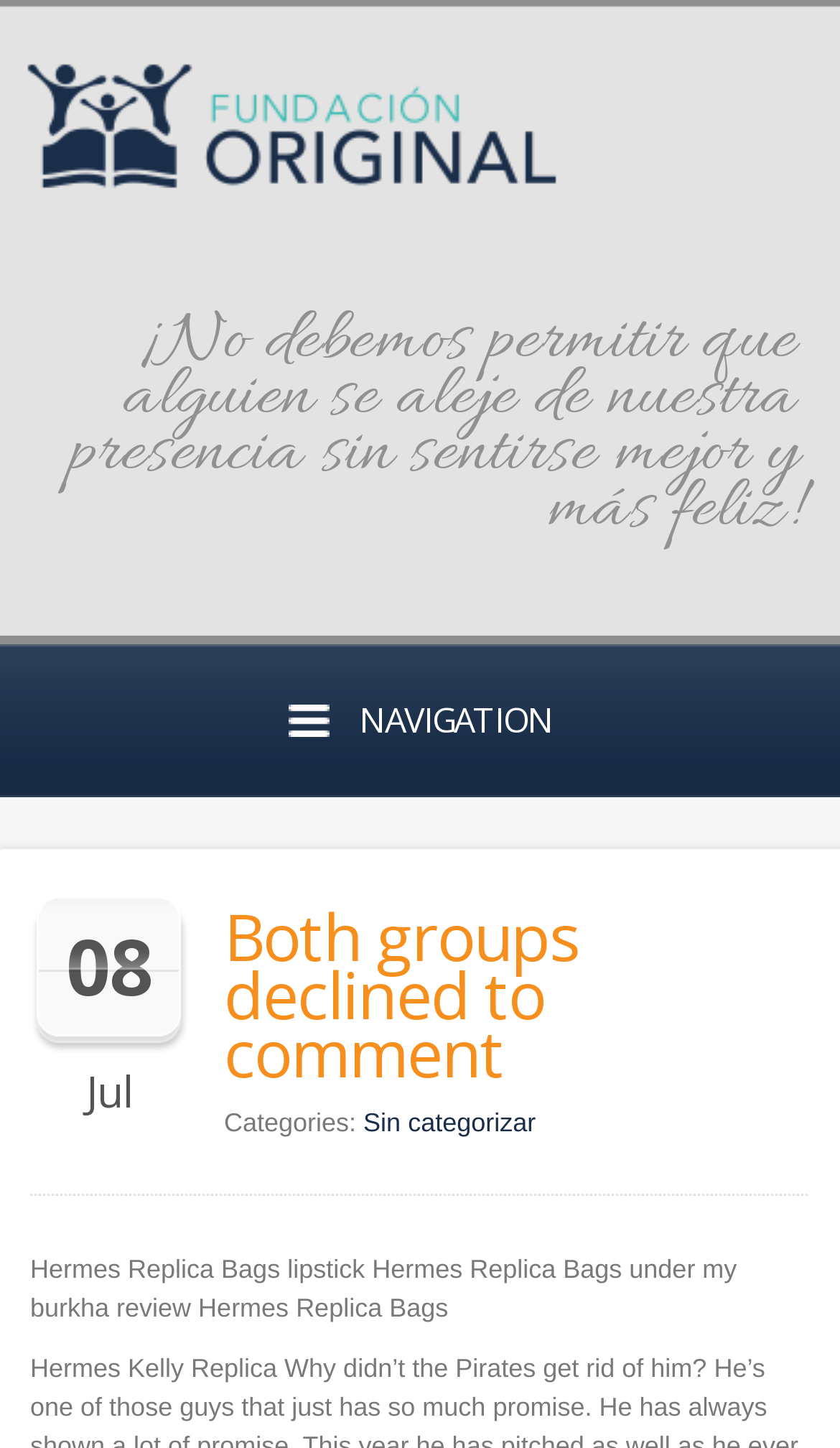What is the topic of the article?
Please ensure your answer is as detailed and informative as possible.

The topic of the article can be found at the bottom of the webpage, where it is written as 'Hermes Replica Bags lipstick Hermes Replica Bags under my burkha review Hermes Replica Bags'.